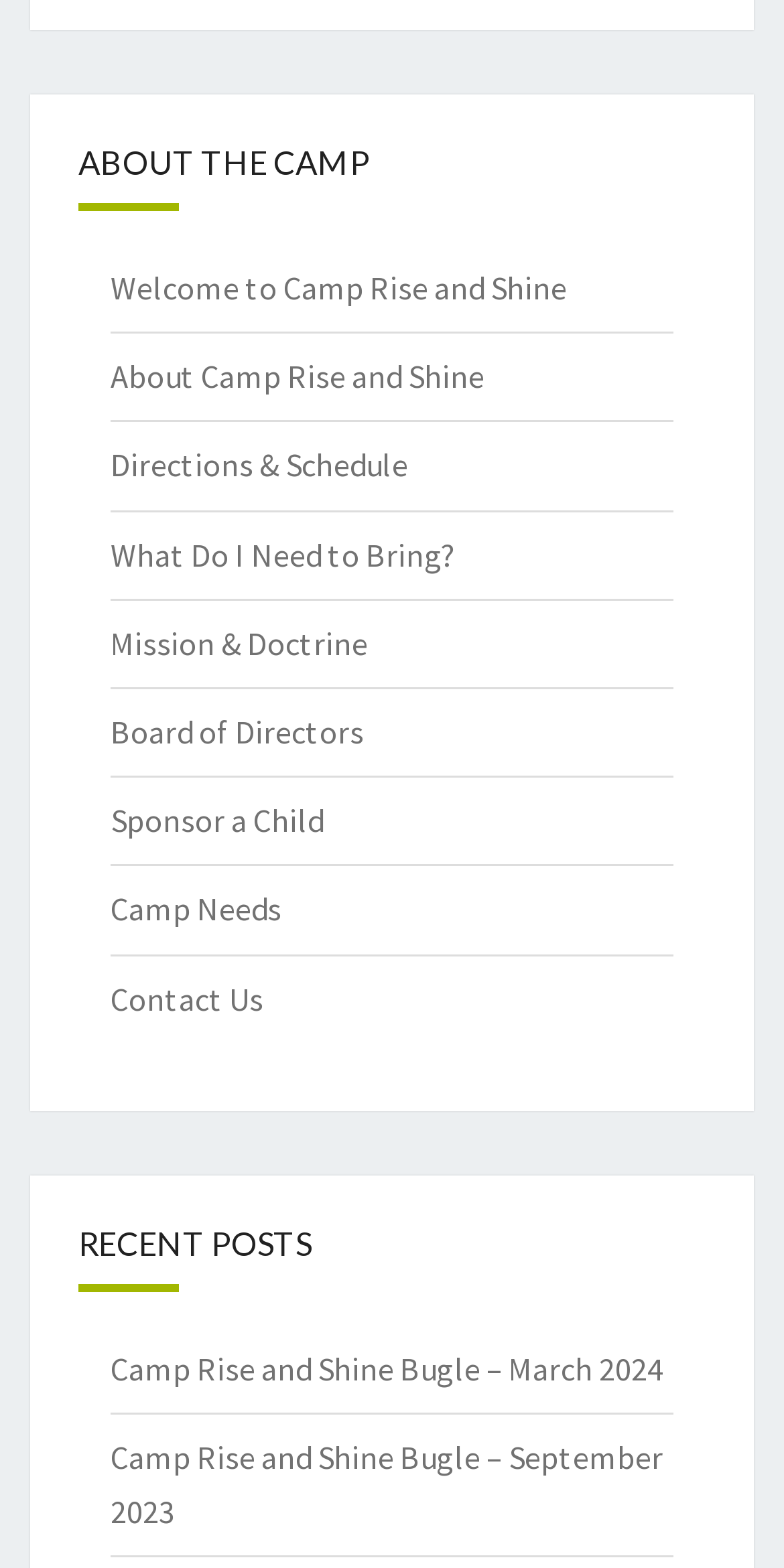How many recent posts are listed?
Based on the image, answer the question in a detailed manner.

I counted the number of links under the 'RECENT POSTS' heading, which are 'Camp Rise and Shine Bugle – March 2024' and 'Camp Rise and Shine Bugle – September 2023'.